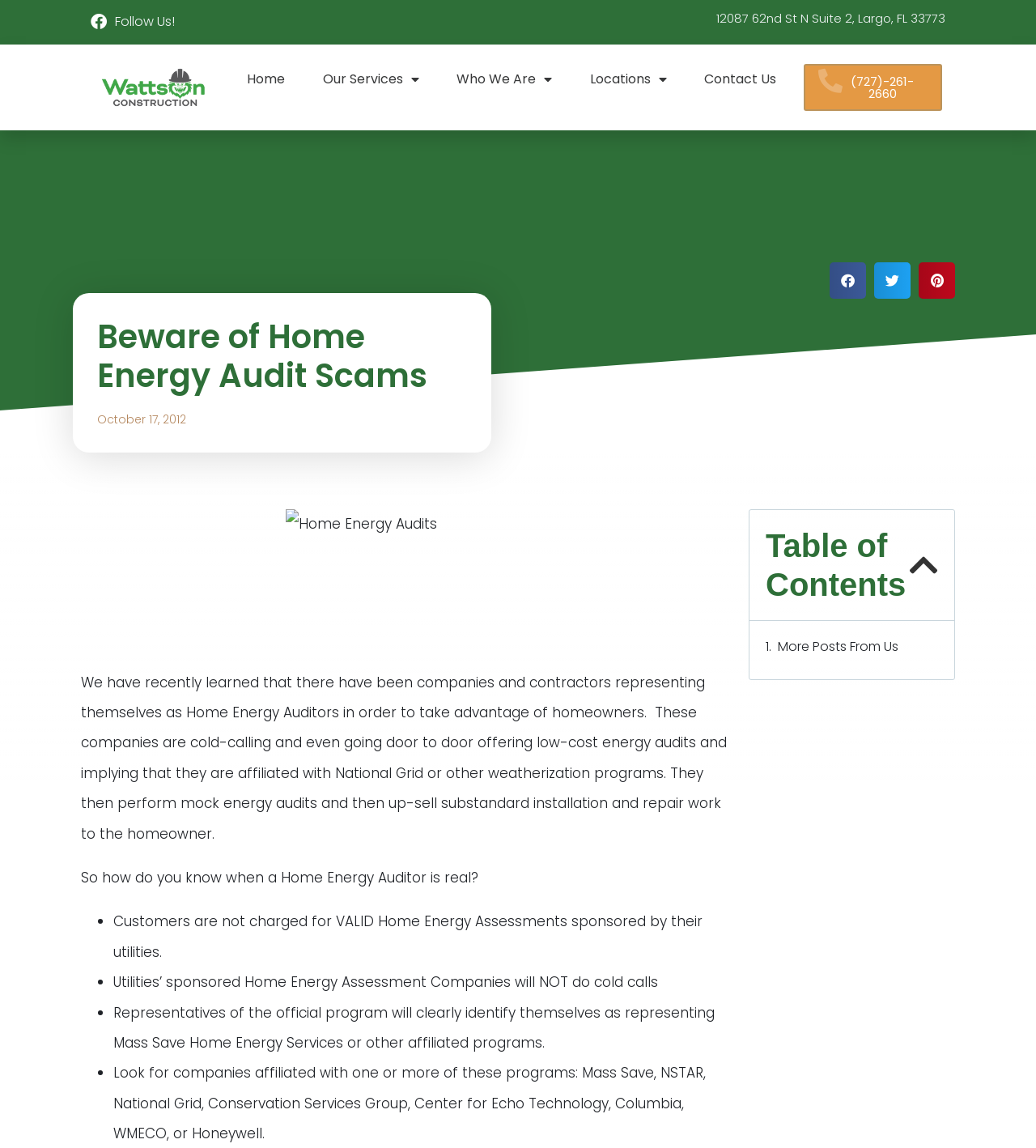Detail the webpage's structure and highlights in your description.

The webpage appears to be an article or blog post warning users about home energy audit scams. At the top of the page, there is a navigation menu with links to "Home", "Our Services", "Who We Are", "Locations", and "Contact Us". Below the navigation menu, there is a heading "Beware of Home Energy Audit Scams" and a link to "October 17, 2012", which suggests the date the article was published.

To the right of the heading, there are three social media buttons to share the article on Facebook, Twitter, and Pinterest. Below the heading, there is an image related to home energy audits. The main content of the article starts with a warning about companies and contractors posing as home energy auditors to take advantage of homeowners. The article then provides tips on how to identify legitimate home energy auditors, including a list of four bullet points.

The bullet points are marked with a bullet symbol and provide information on what to look for when dealing with a home energy auditor, such as not being charged for a valid assessment and looking for companies affiliated with specific programs. Below the list, there is a heading "Table of Contents" with a button to close it. Finally, there is a link to "More Posts From Us" at the bottom of the page.

In terms of layout, the navigation menu is at the top, followed by the article heading and social media buttons. The image is placed to the right of the heading, and the main content is below the image. The bullet points are indented and marked with a bullet symbol, making them easy to read. The "Table of Contents" section is separate from the main content, and the "More Posts From Us" link is at the bottom of the page.